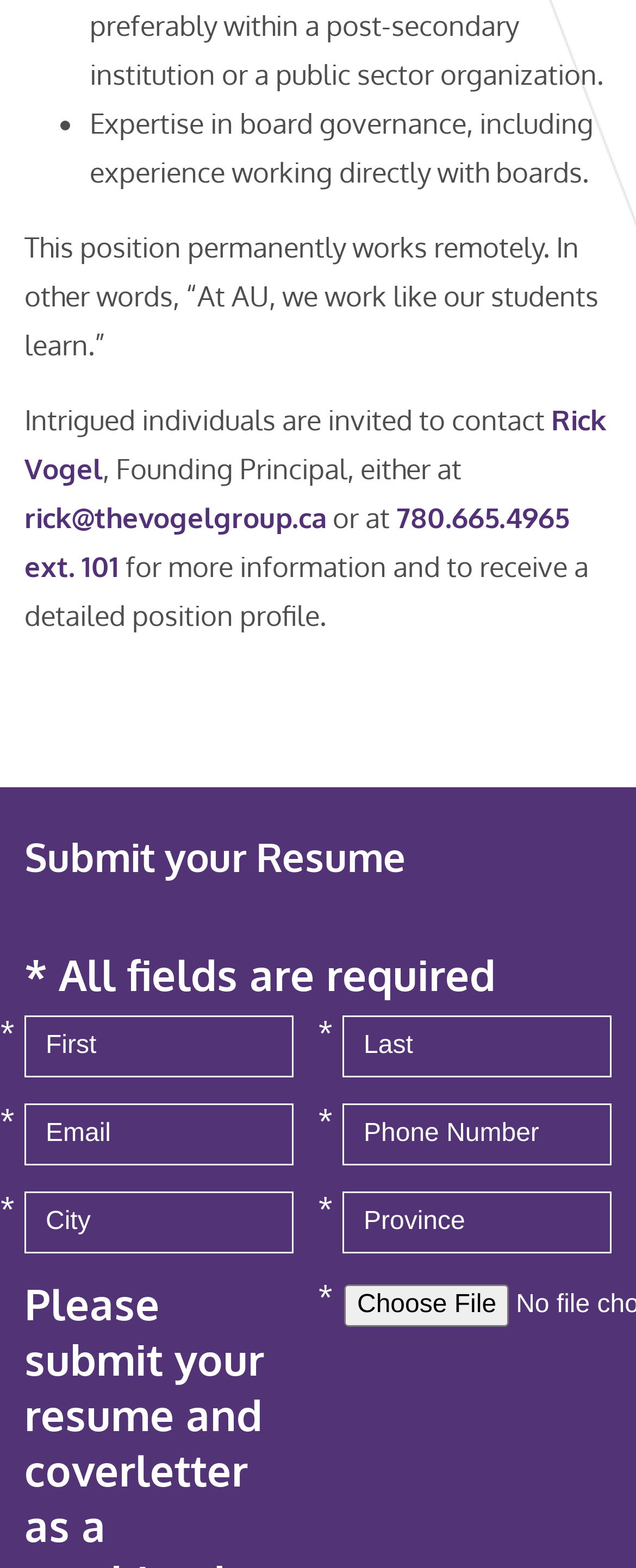Using the image as a reference, answer the following question in as much detail as possible:
What is the company culture mentioned on the webpage?

The webpage mentions that the company culture is to work remotely, quoting 'At AU, we work like our students learn', indicating that the company allows its employees to work from home.